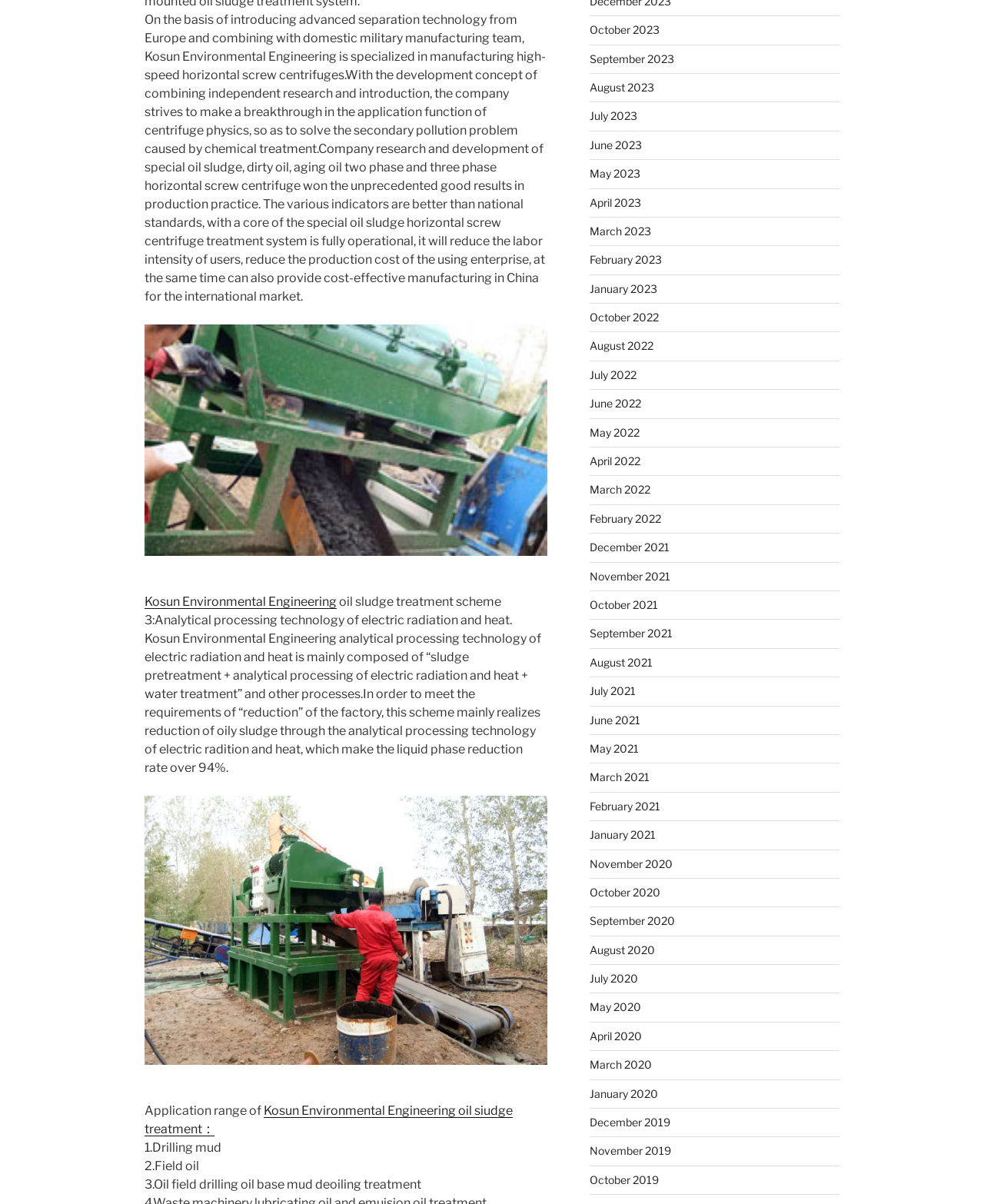Could you find the bounding box coordinates of the clickable area to complete this instruction: "Click Kosun Environmental Engineering"?

[0.147, 0.494, 0.342, 0.506]